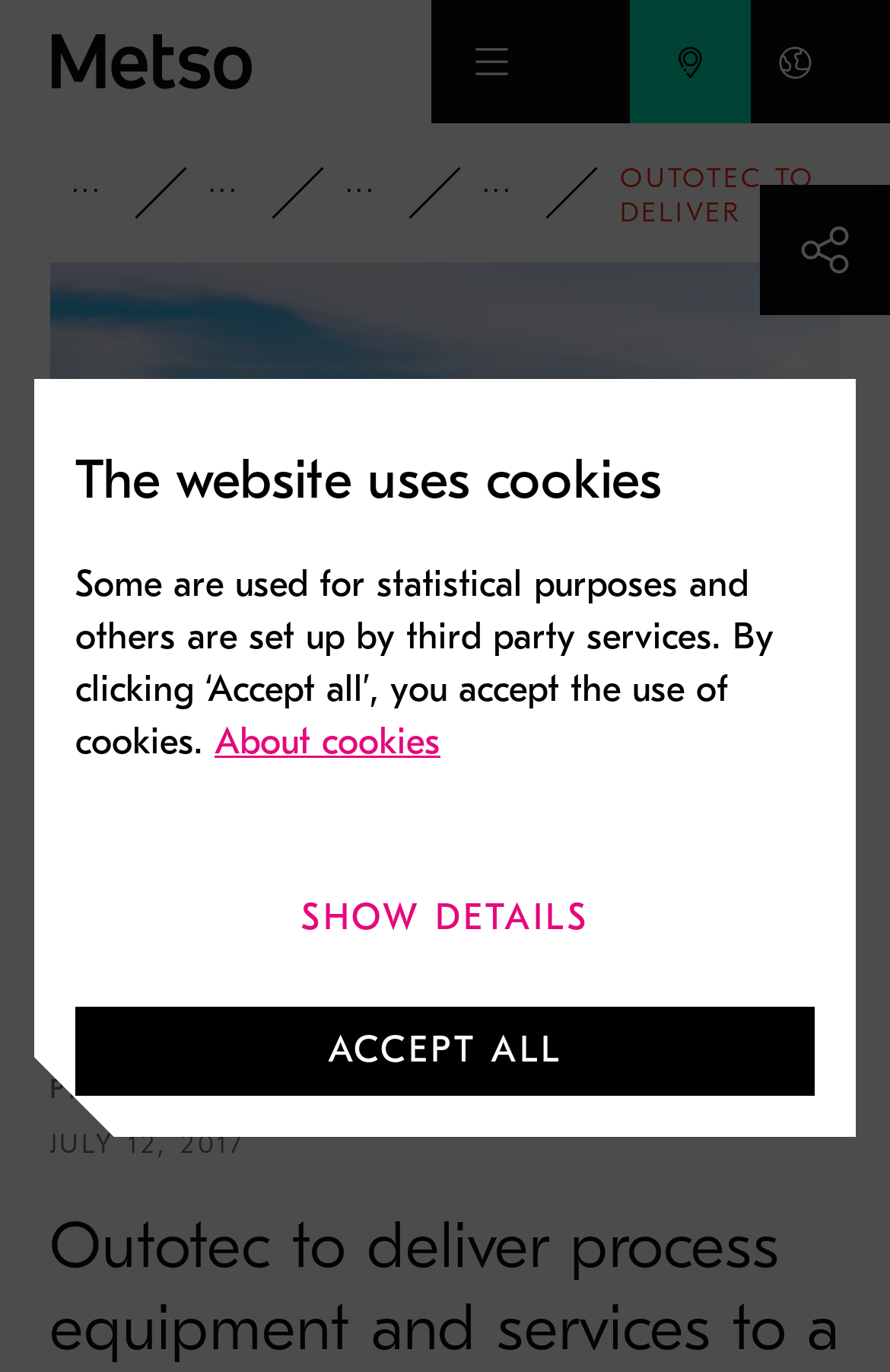Please provide the main heading of the webpage content.

Outotec to deliver process equipment and services to a gold project in West Africa